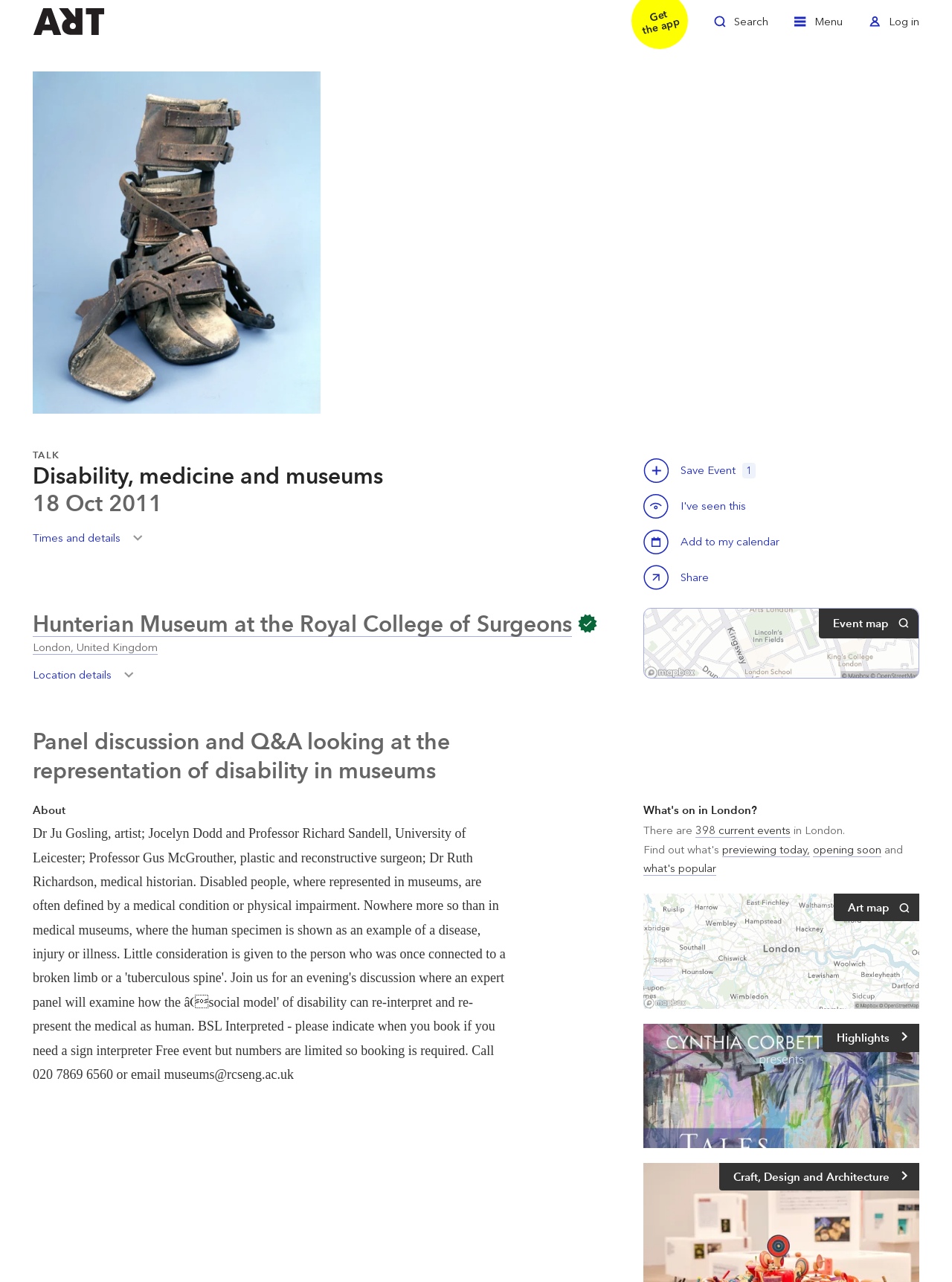Point out the bounding box coordinates of the section to click in order to follow this instruction: "Click on the 'Home' link".

None